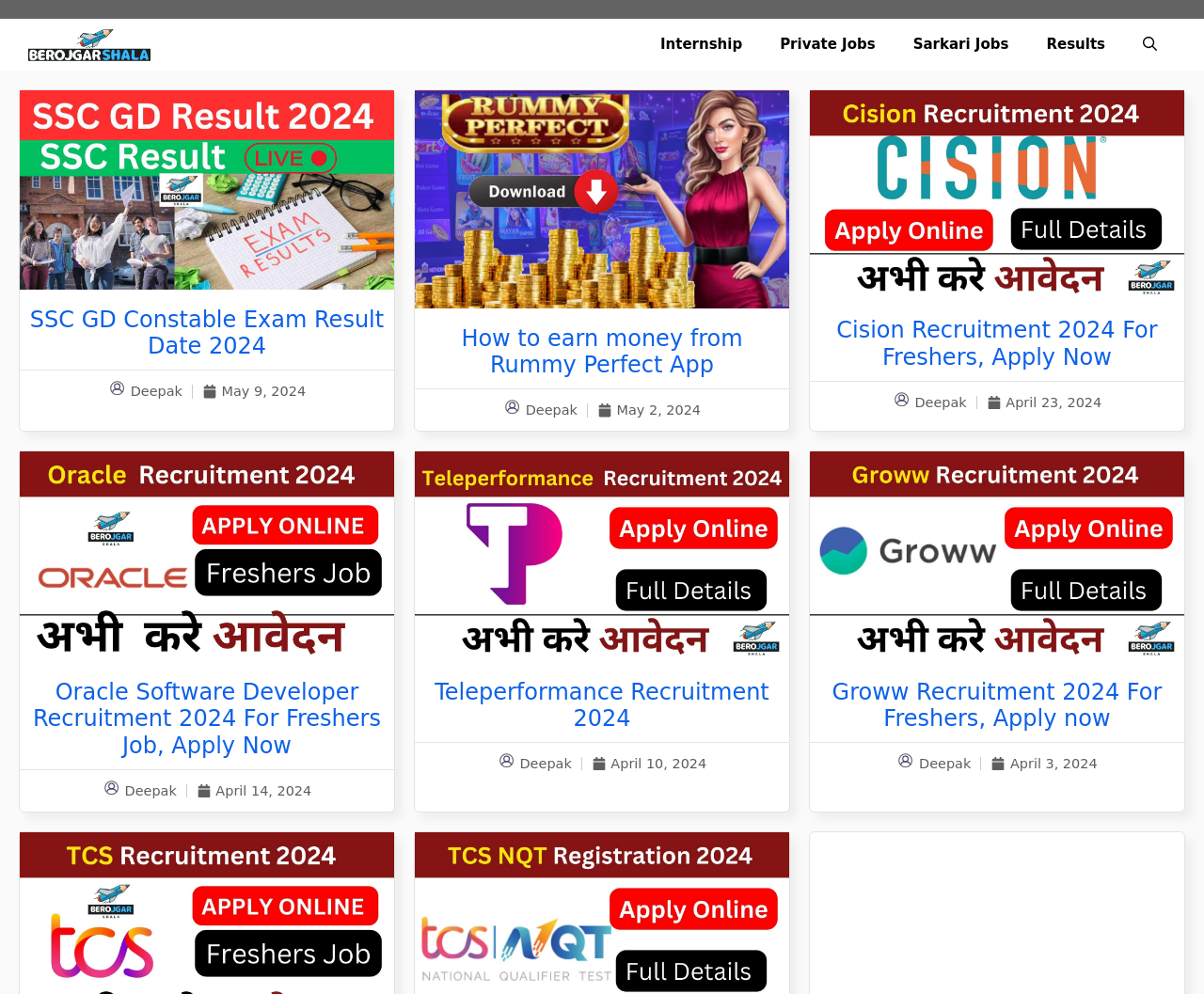Answer the question briefly using a single word or phrase: 
What type of information is provided in each article?

Job recruitment information